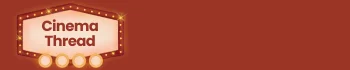Provide a single word or phrase to answer the given question: 
What is the purpose of the header?

Visual anchor